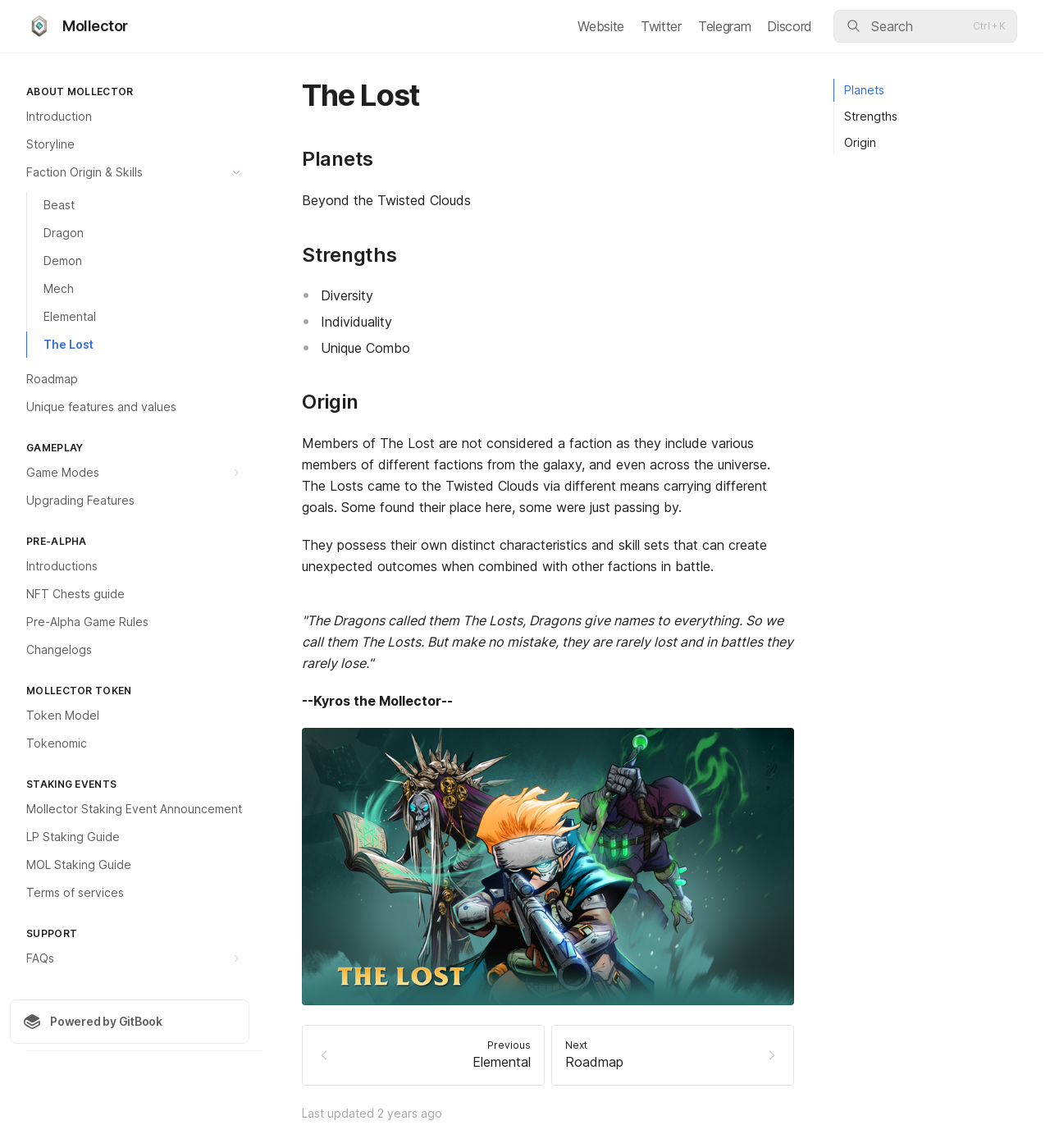Determine the bounding box coordinates of the section to be clicked to follow the instruction: "Learn about the Storyline". The coordinates should be given as four float numbers between 0 and 1, formatted as [left, top, right, bottom].

[0.009, 0.114, 0.238, 0.137]